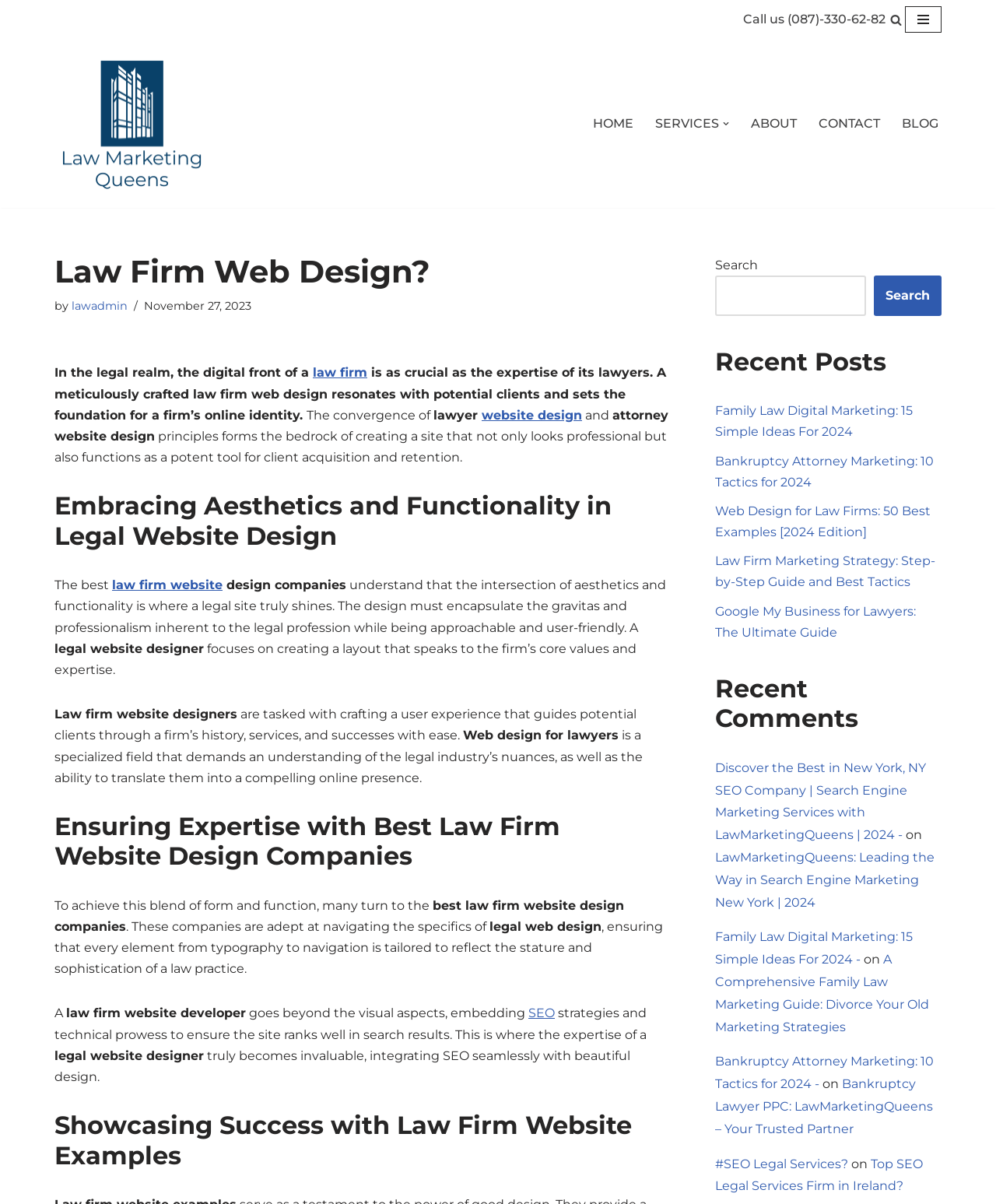Identify the bounding box of the HTML element described as: "SERVICES".

[0.658, 0.094, 0.722, 0.111]